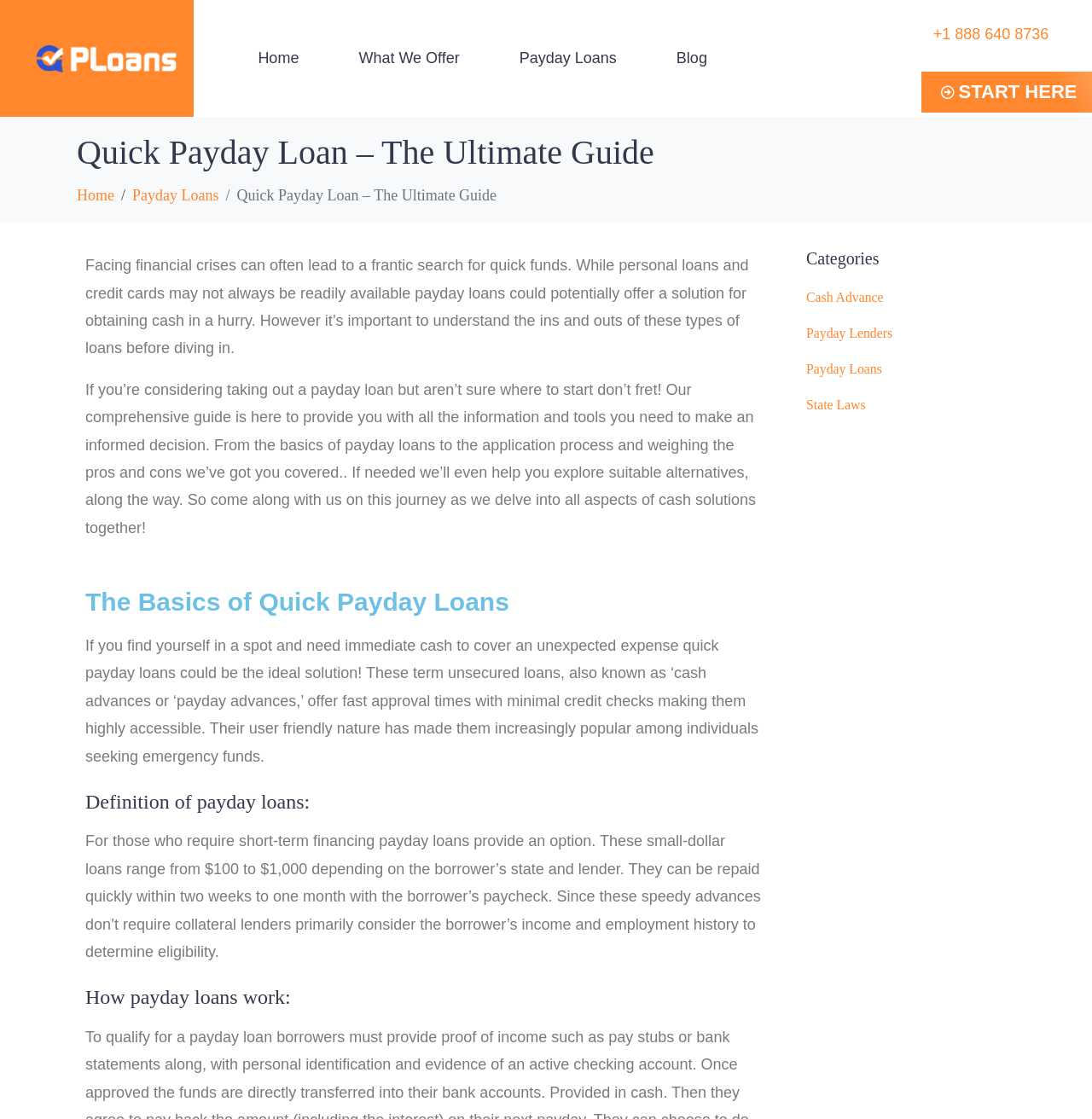Using the provided description: "+1 888 640 8736", find the bounding box coordinates of the corresponding UI element. The output should be four float numbers between 0 and 1, in the format [left, top, right, bottom].

[0.854, 0.0, 0.961, 0.061]